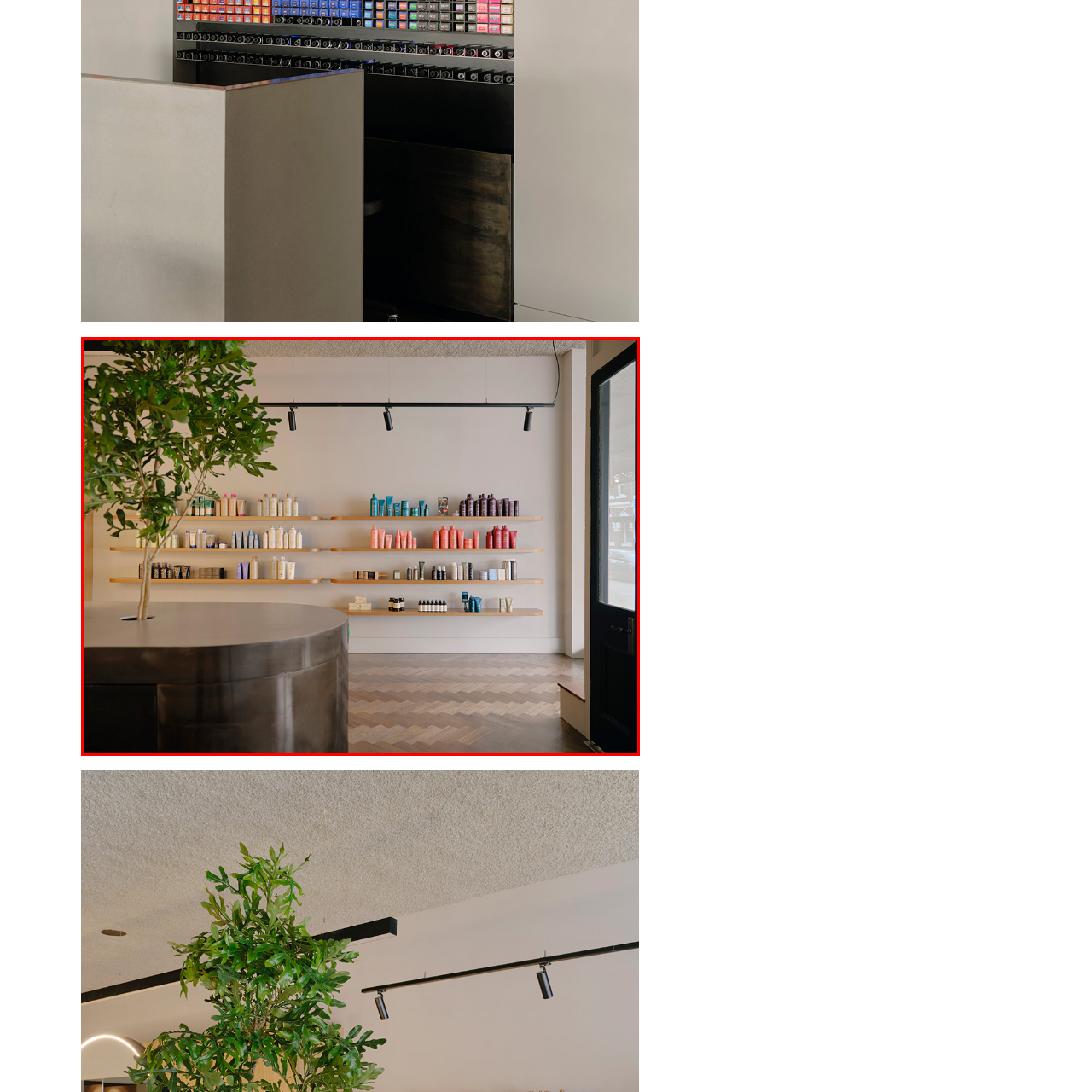Direct your attention to the image marked by the red box and answer the given question using a single word or phrase:
What adds a touch of nature to the space?

A small green plant